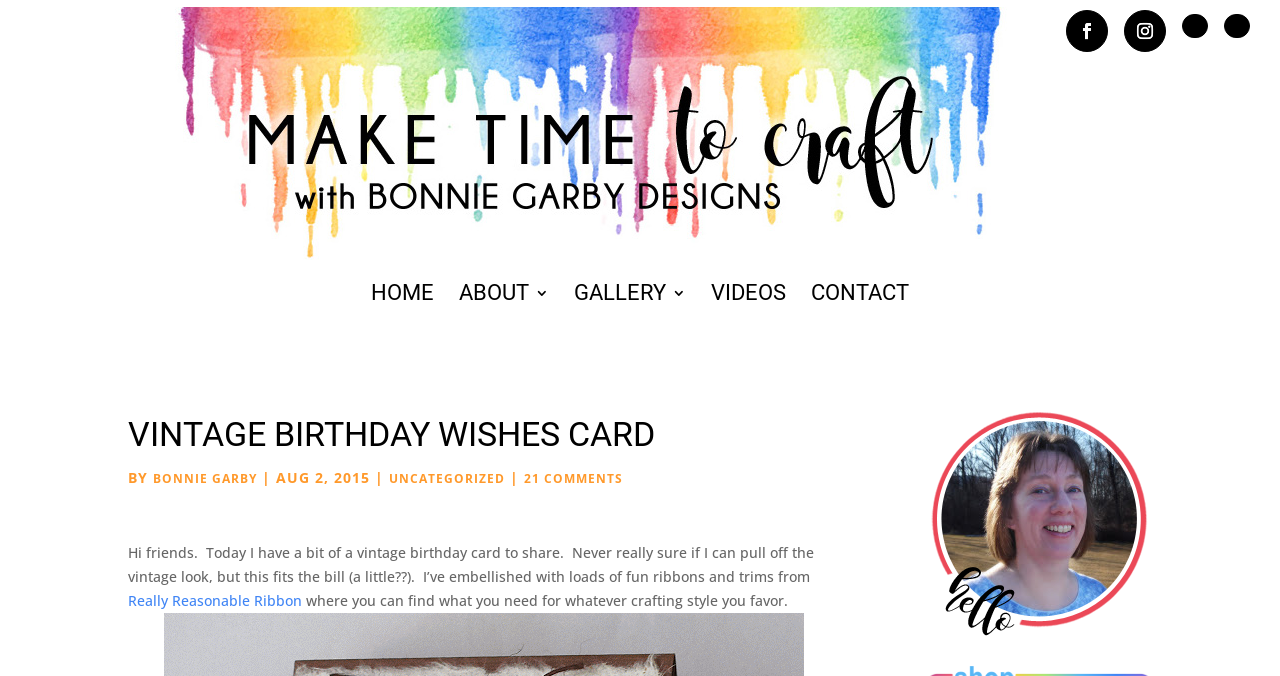Identify the bounding box of the HTML element described as: "Bonnie Garby".

[0.12, 0.695, 0.201, 0.72]